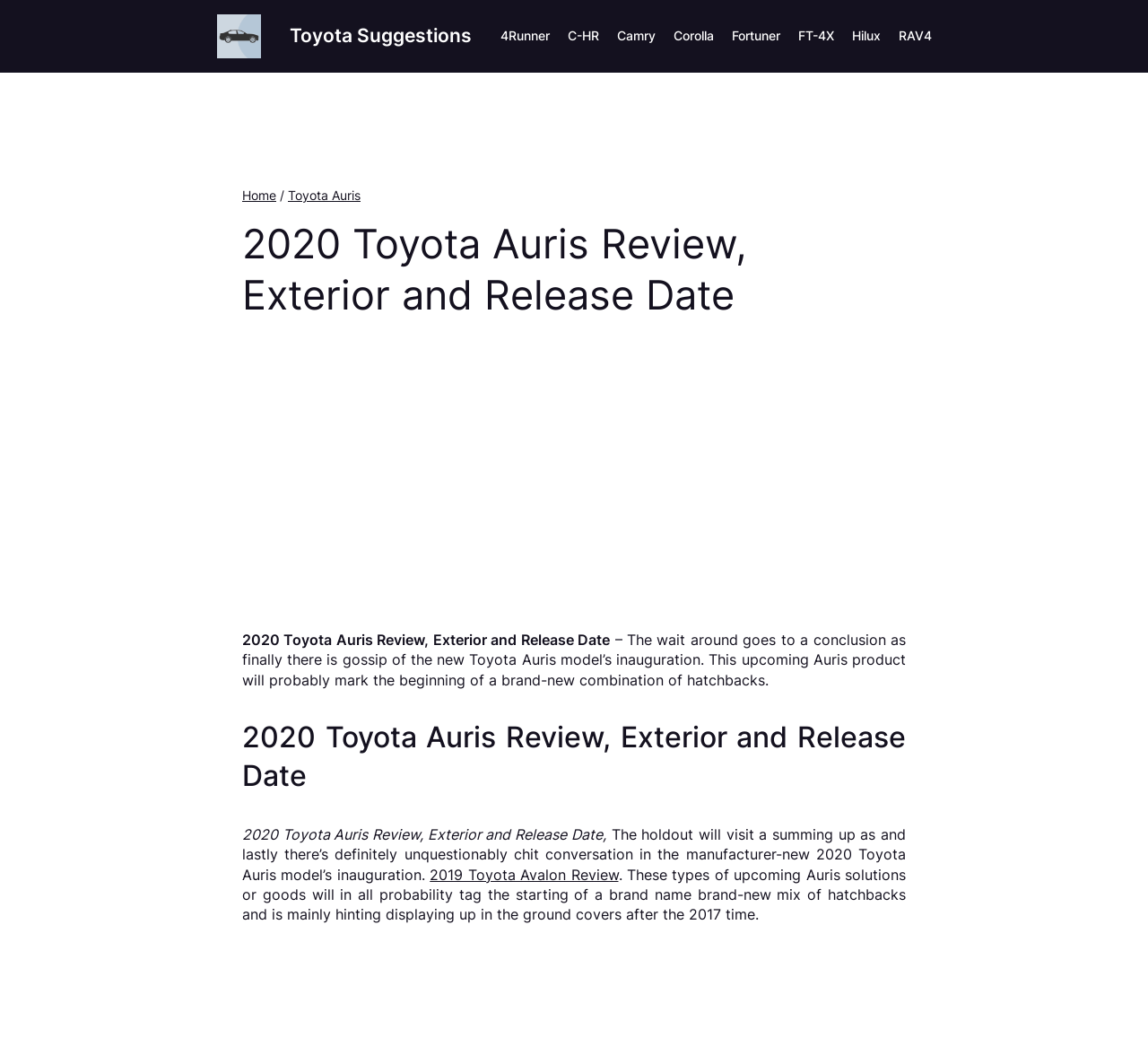Please locate the bounding box coordinates of the element's region that needs to be clicked to follow the instruction: "View 2019 Toyota Avalon Review". The bounding box coordinates should be provided as four float numbers between 0 and 1, i.e., [left, top, right, bottom].

[0.374, 0.834, 0.539, 0.851]